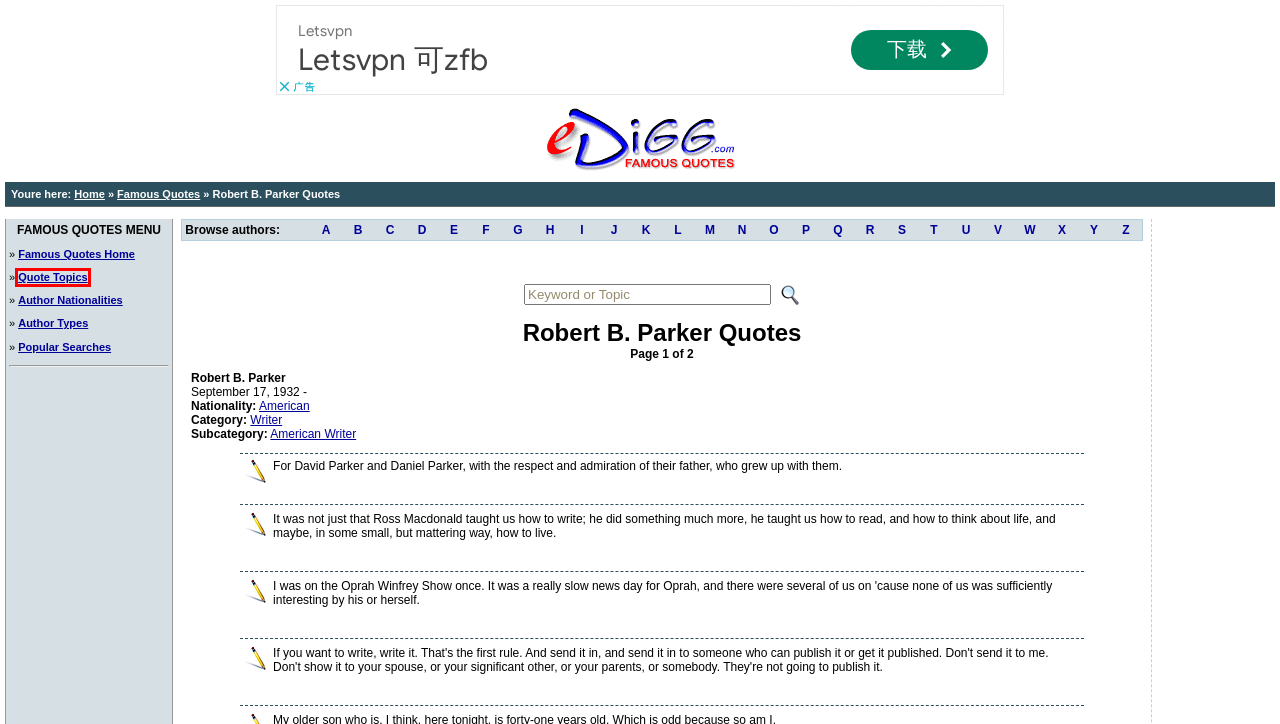Examine the screenshot of the webpage, which has a red bounding box around a UI element. Select the webpage description that best fits the new webpage after the element inside the red bounding box is clicked. Here are the choices:
A. Famous Quotes Topics
B. Famous Quotes by Author Name - J
C. Famous Quotes by Author Name - I
D. Famous Quotes by Author Name - A
E. Famous Quotes by Author Name - L
F. Famous Quotes by Author Name - W
G. Famous Quotes by Author Name - N
H. Famous Quotes by Author Name - D

A